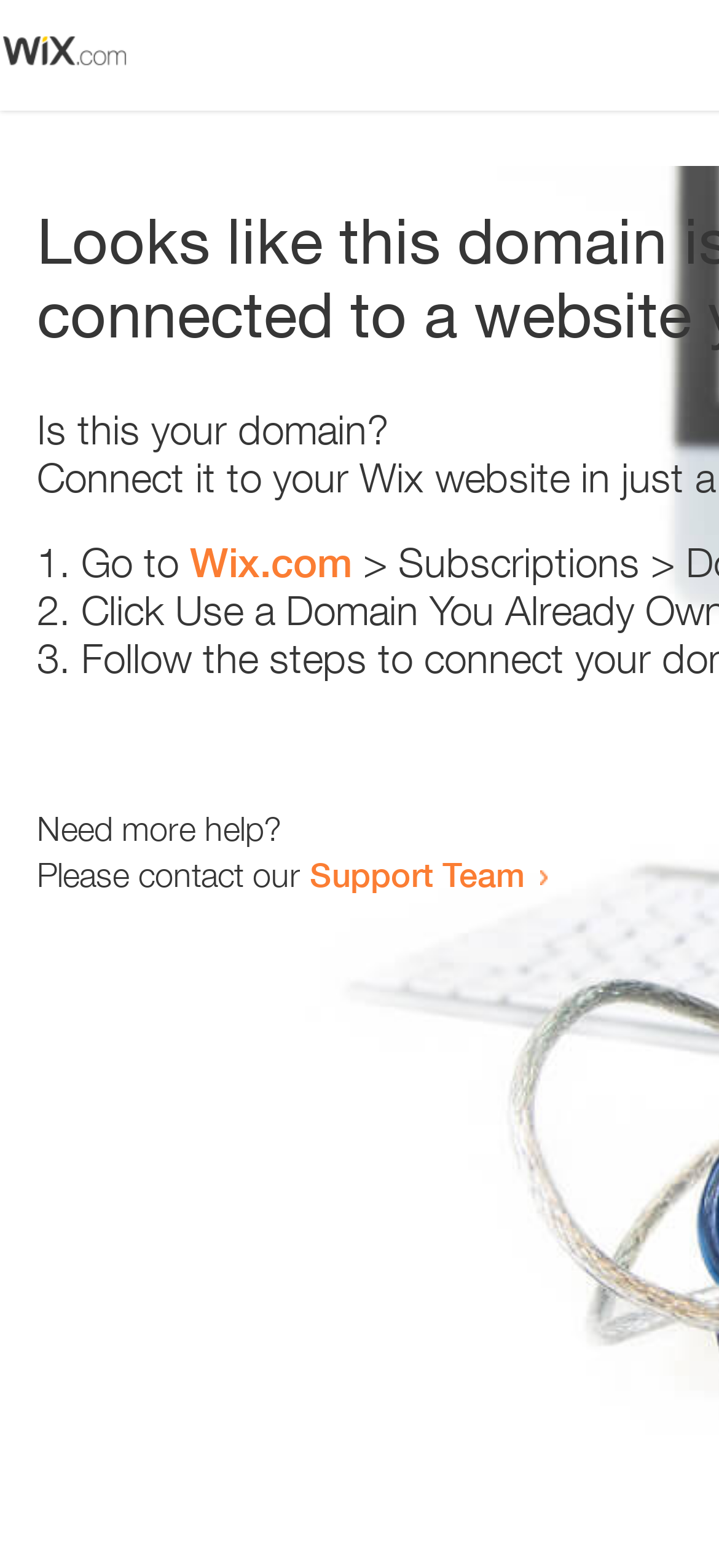How many steps are provided to resolve the issue?
Based on the visual, give a brief answer using one word or a short phrase.

3